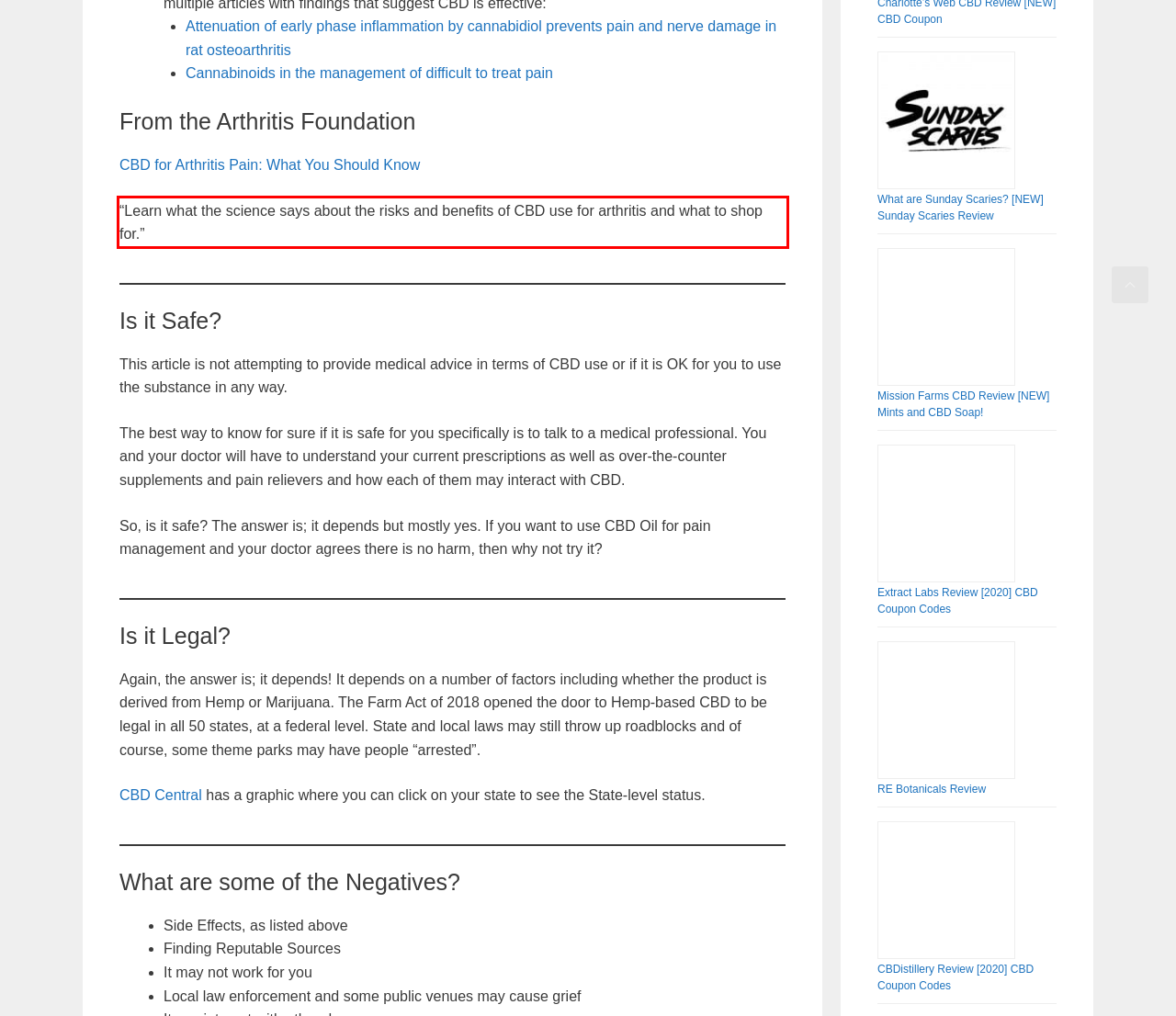With the given screenshot of a webpage, locate the red rectangle bounding box and extract the text content using OCR.

“Learn what the science says about the risks and benefits of CBD use for arthritis and what to shop for.”